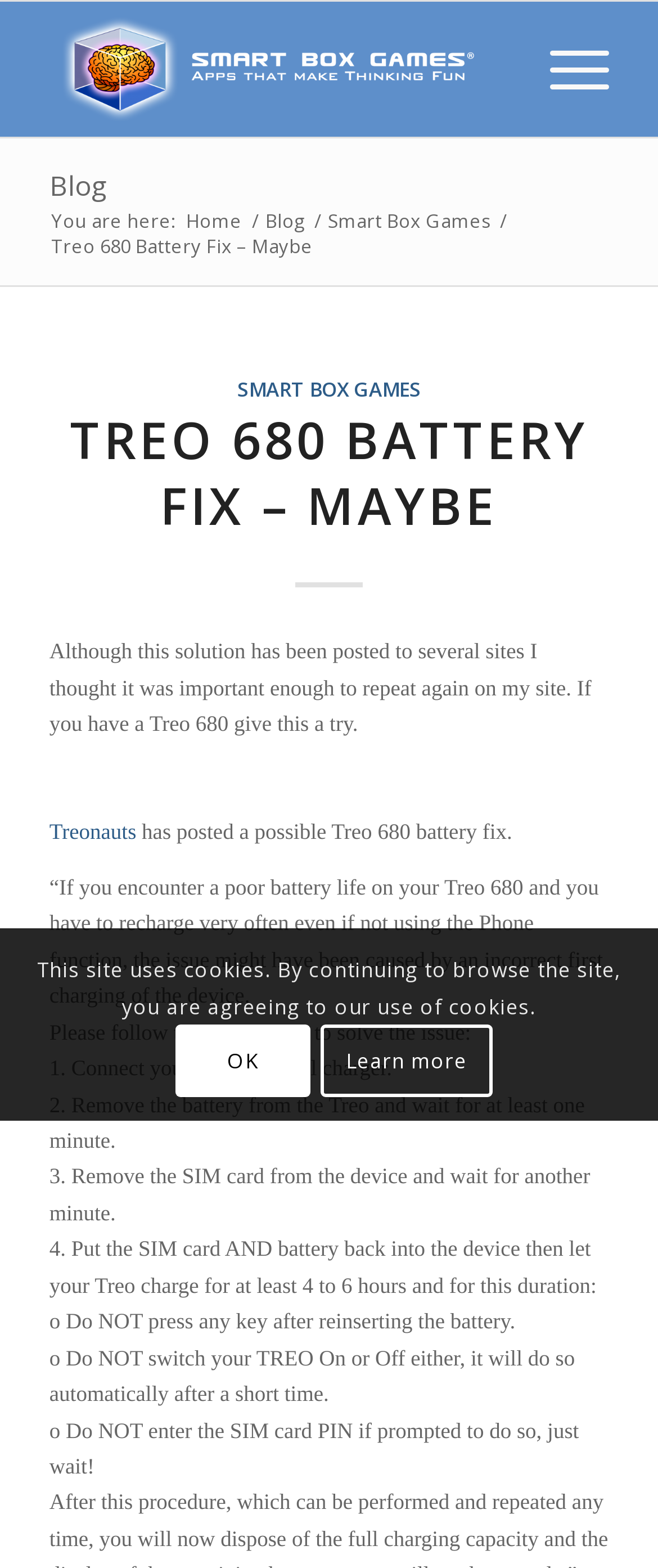What is the topic of the blog post?
Answer the question with a detailed explanation, including all necessary information.

The topic of the blog post can be determined by reading the title of the post, which is 'Treo 680 Battery Fix – Maybe'. This title is located in the main content area of the webpage and is highlighted as a heading.